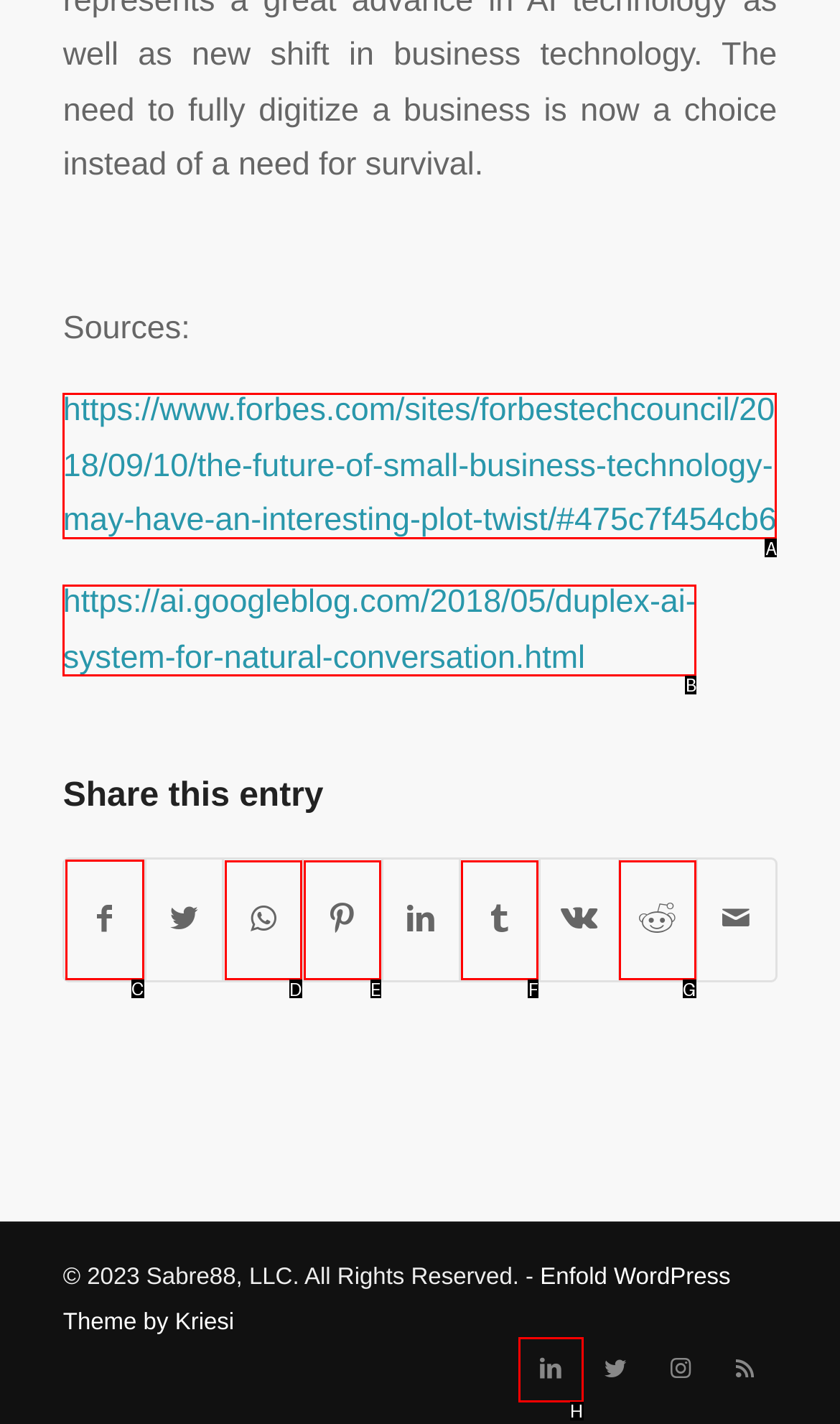Which option should I select to accomplish the task: Share on Facebook? Respond with the corresponding letter from the given choices.

C